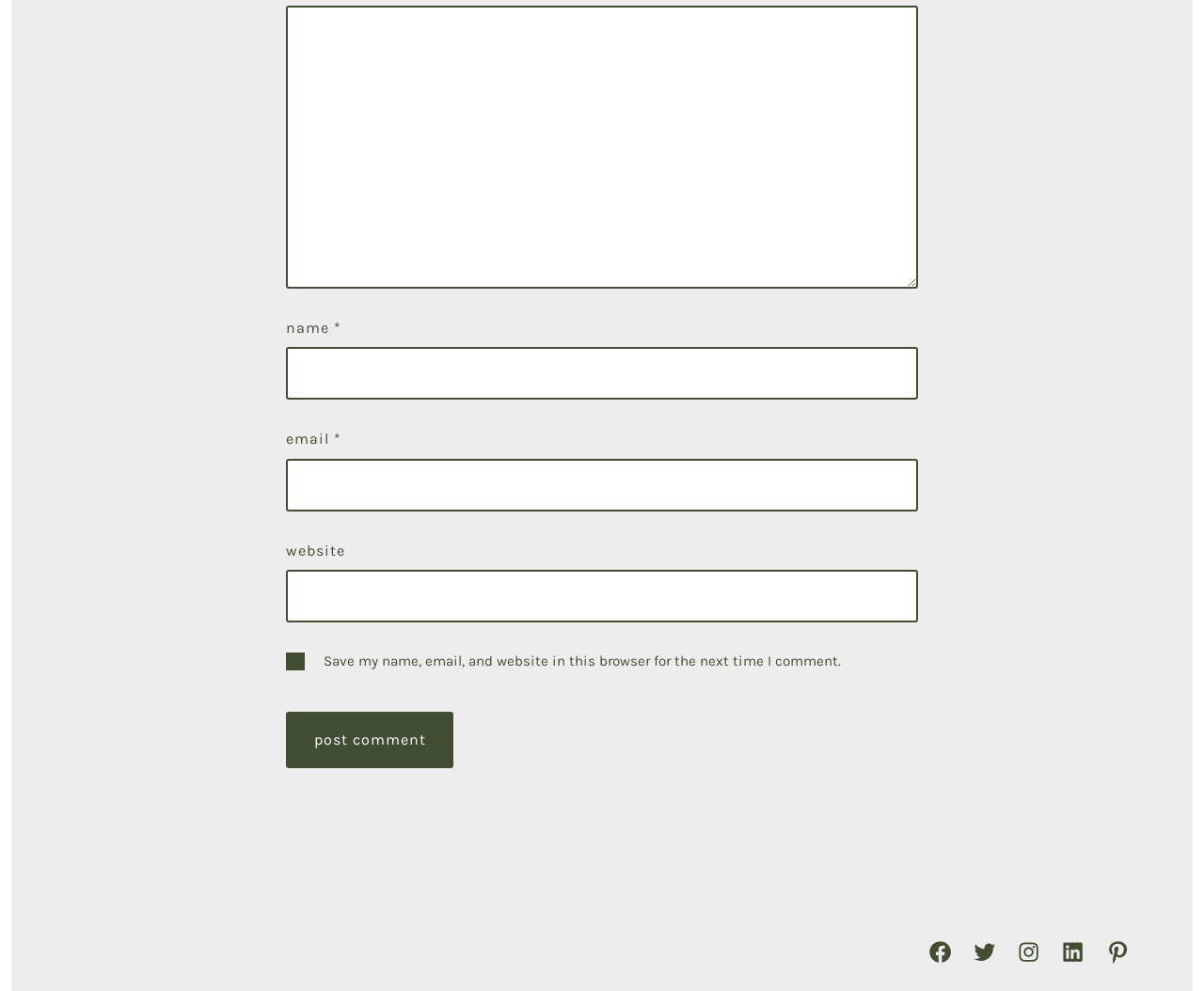Find the bounding box coordinates of the area to click in order to follow the instruction: "Go to NEWS page".

None